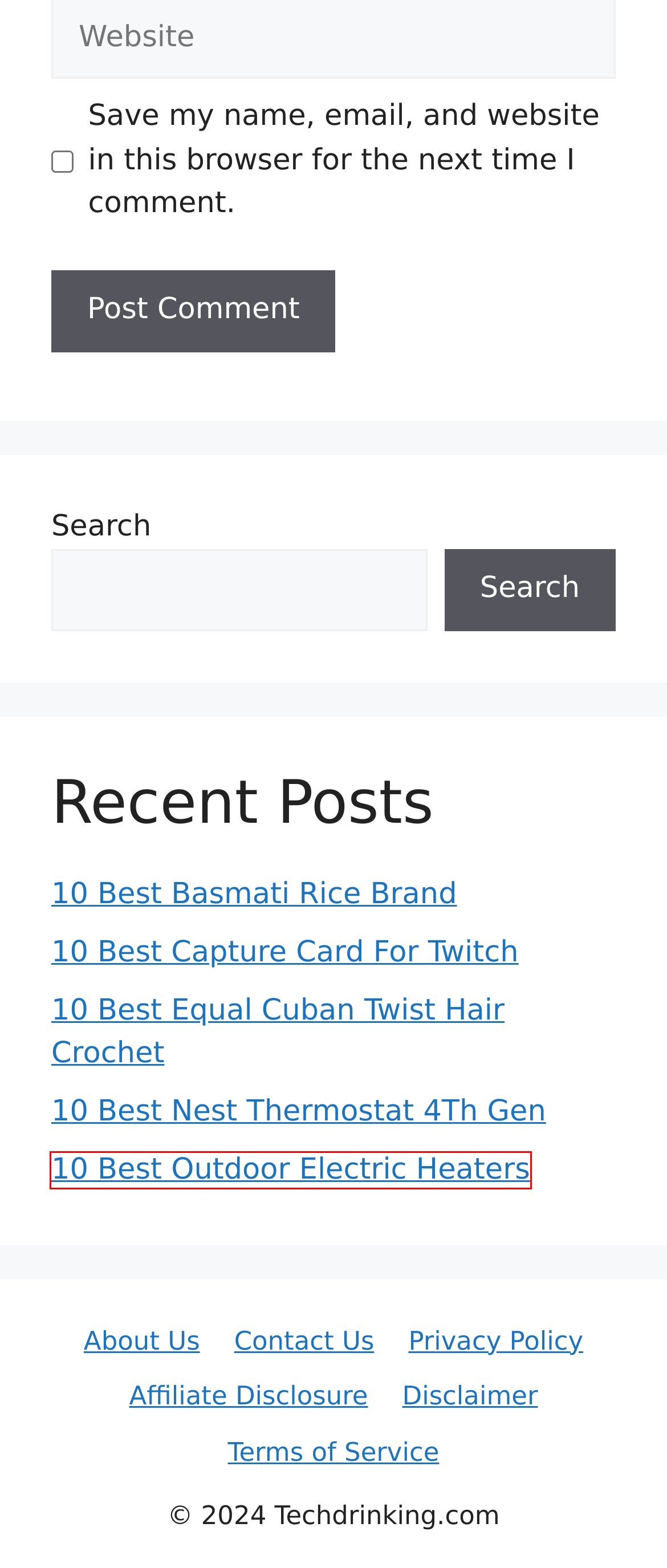You are given a screenshot depicting a webpage with a red bounding box around a UI element. Select the description that best corresponds to the new webpage after clicking the selected element. Here are the choices:
A. 10 Best Nest Thermostat 4Th Gen (Updated 2024)
B. 10 Best Basmati Rice Brand (Updated 2024)
C. Privacy Policy - Tech Drinking
D. Affiliate Disclosure - Tech Drinking
E. 10 Best Capture Card For Twitch (Updated 2024)
F. 10 Best Outdoor Electric Heaters (Updated 2024)
G. About Us - Tech Drinking
H. 10 Best Equal Cuban Twist Hair Crochet (Updated 2024)

F